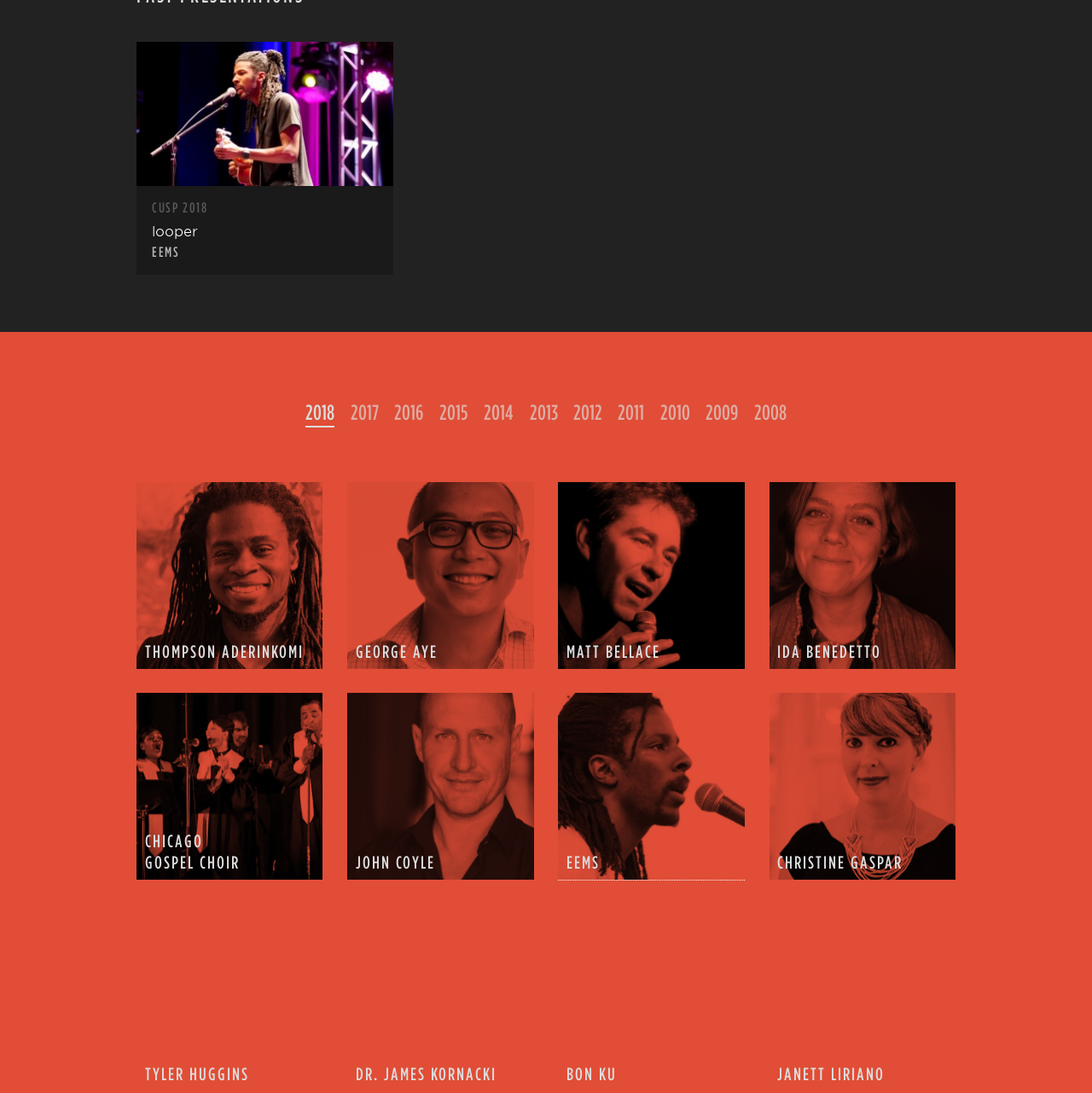Using the element description Eems looper Full Bio », predict the bounding box coordinates for the UI element. Provide the coordinates in (top-left x, top-left y, bottom-right x, bottom-right y) format with values ranging from 0 to 1.

[0.511, 0.633, 0.682, 0.804]